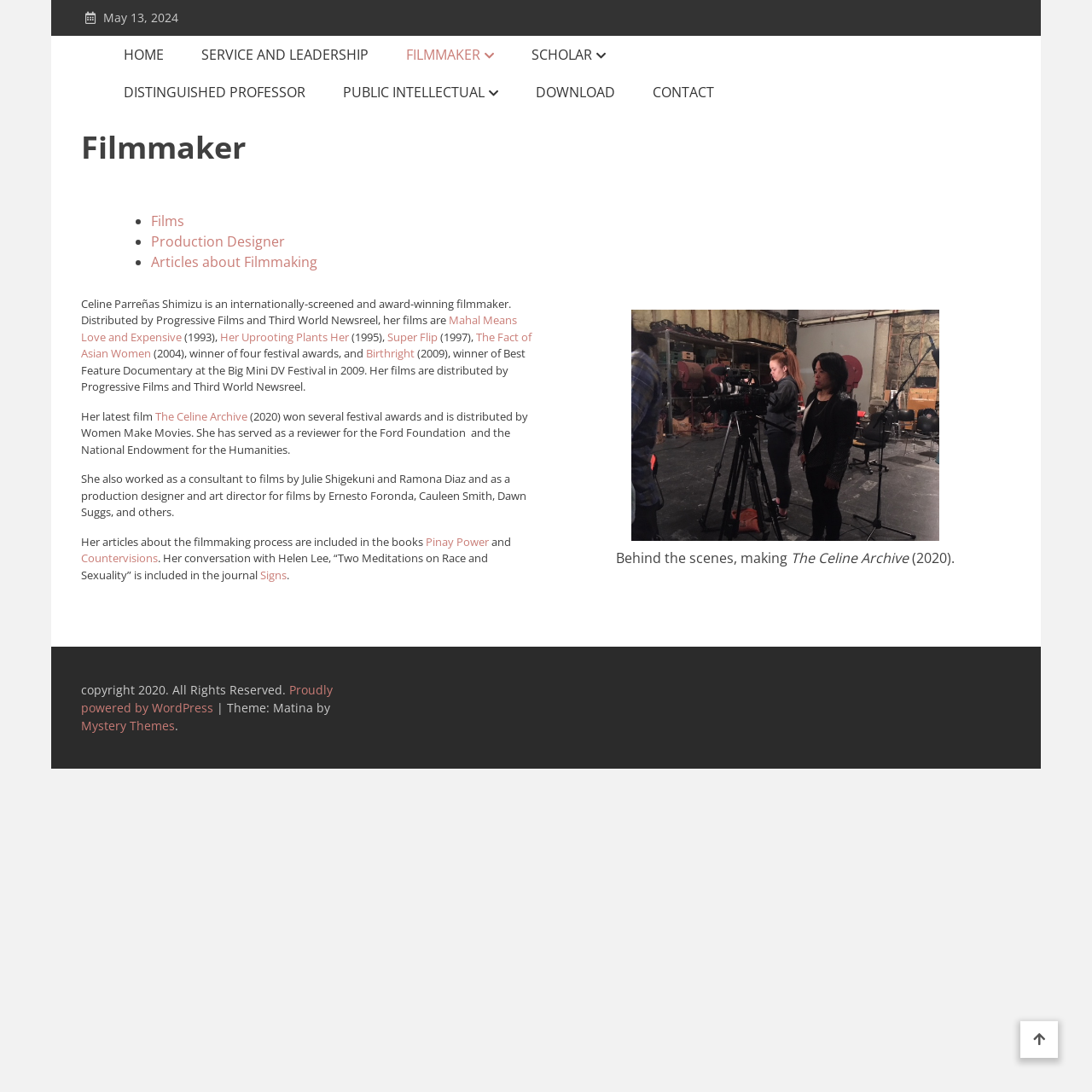Please identify the bounding box coordinates of the element I need to click to follow this instruction: "Learn more about The Celine Archive".

[0.142, 0.374, 0.226, 0.388]